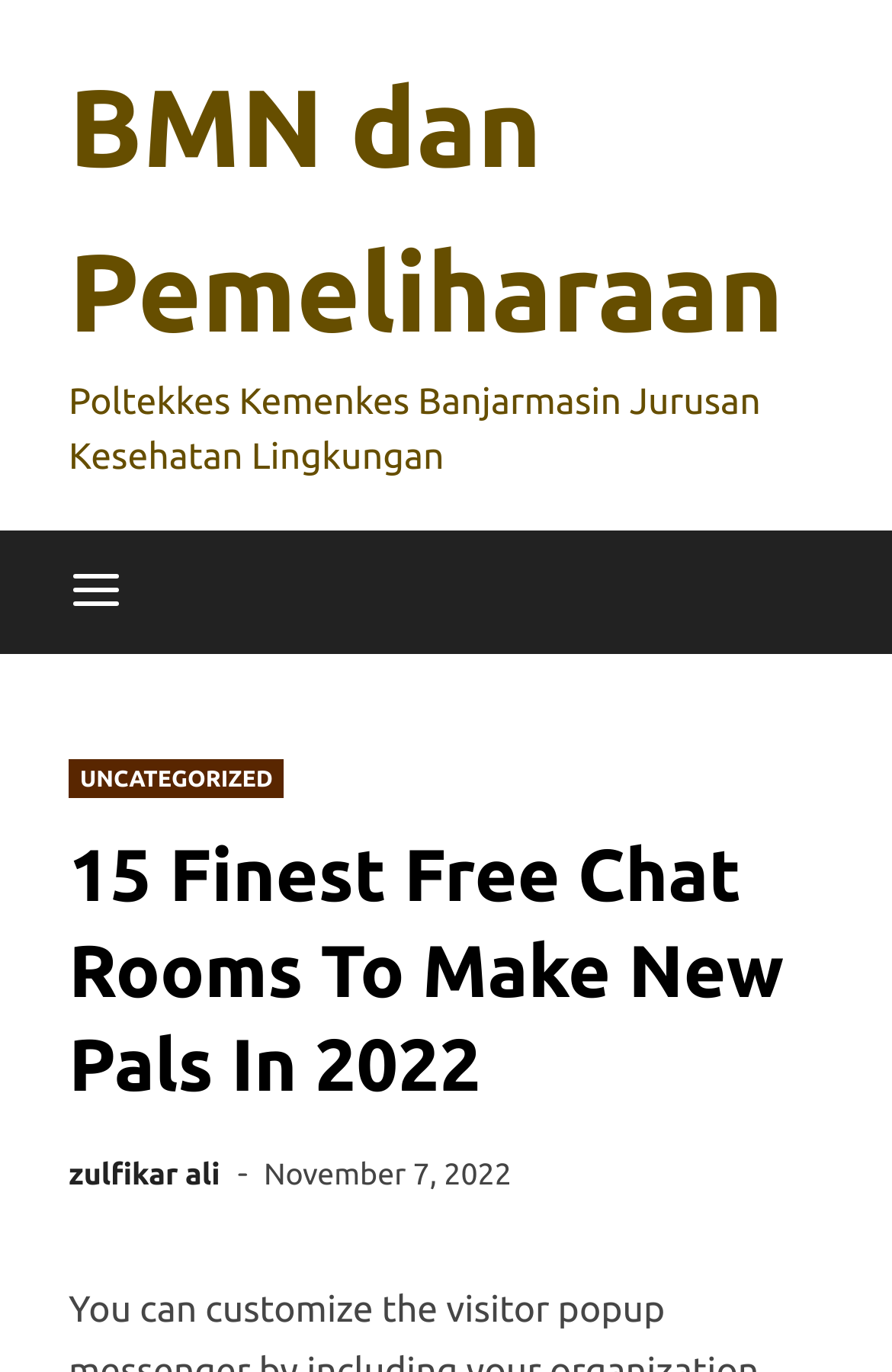What is the name of the author? From the image, respond with a single word or brief phrase.

zulfikar ali